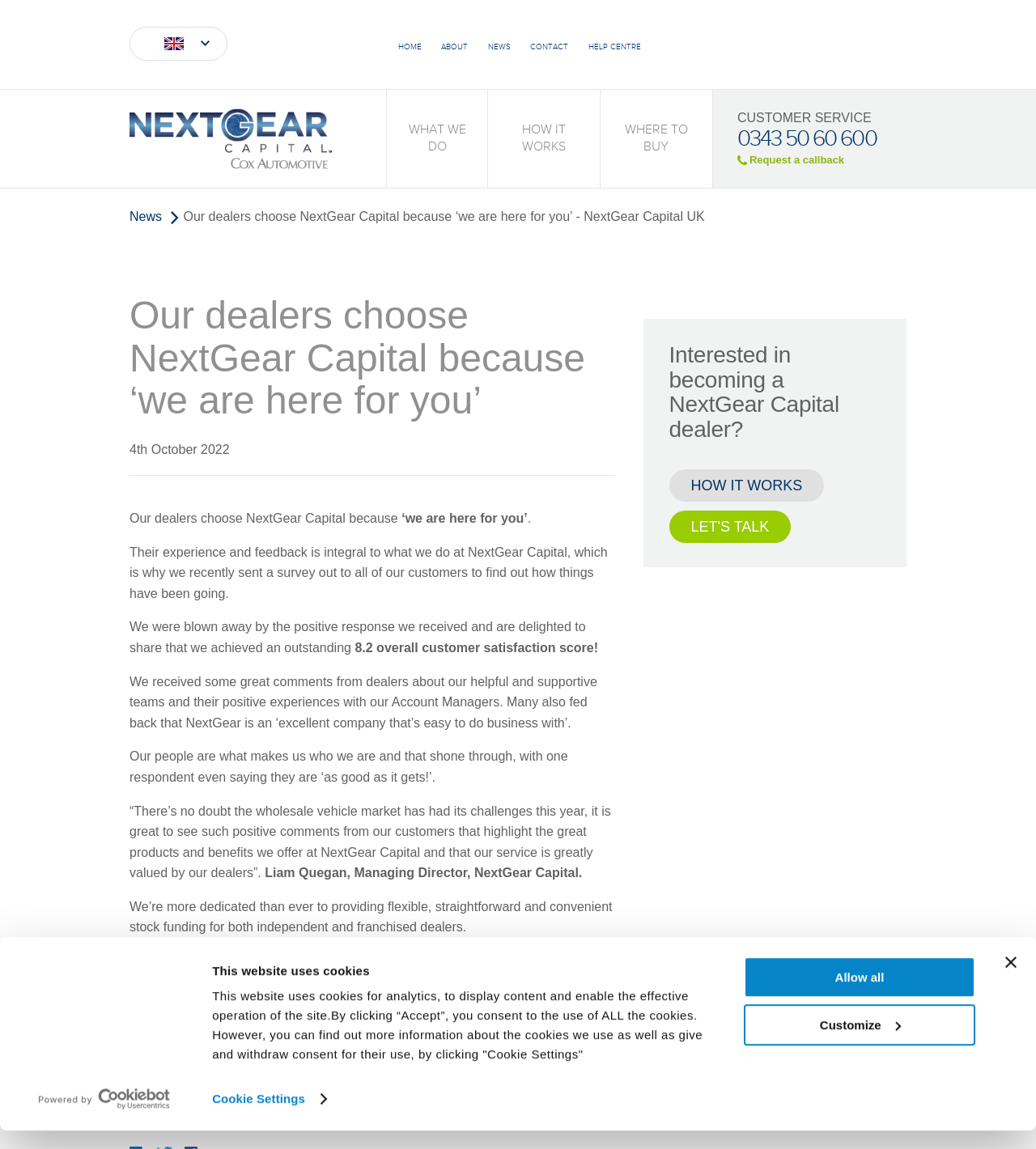Determine the bounding box for the HTML element described here: "Customize". The coordinates should be given as [left, top, right, bottom] with each number being a float between 0 and 1.

[0.718, 0.791, 0.941, 0.827]